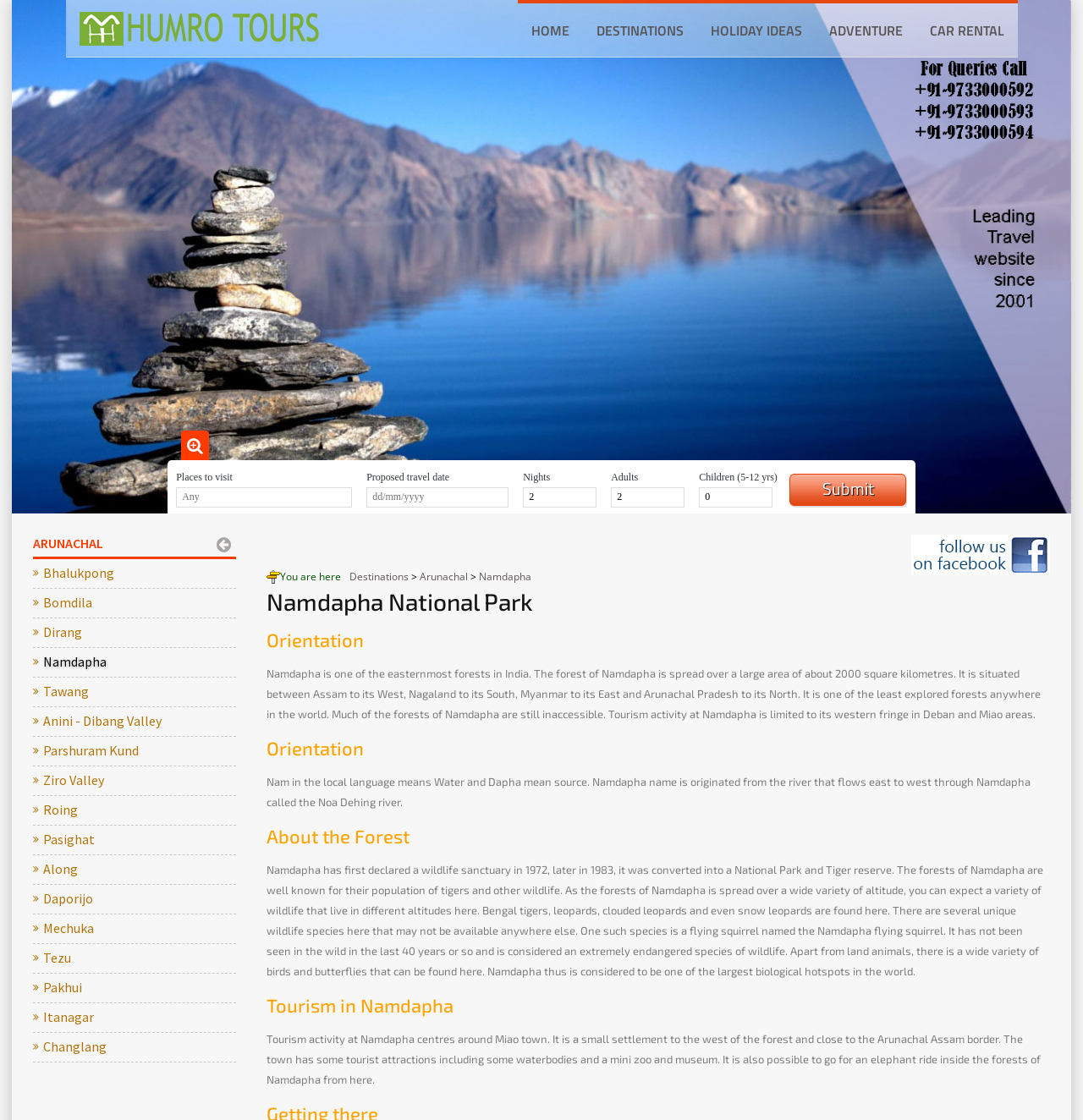What is the name of the national park?
Please answer the question as detailed as possible.

I found the answer by looking at the heading 'Namdapha National Park' which is located at the top of the webpage, indicating that the webpage is about Namdapha National Park.